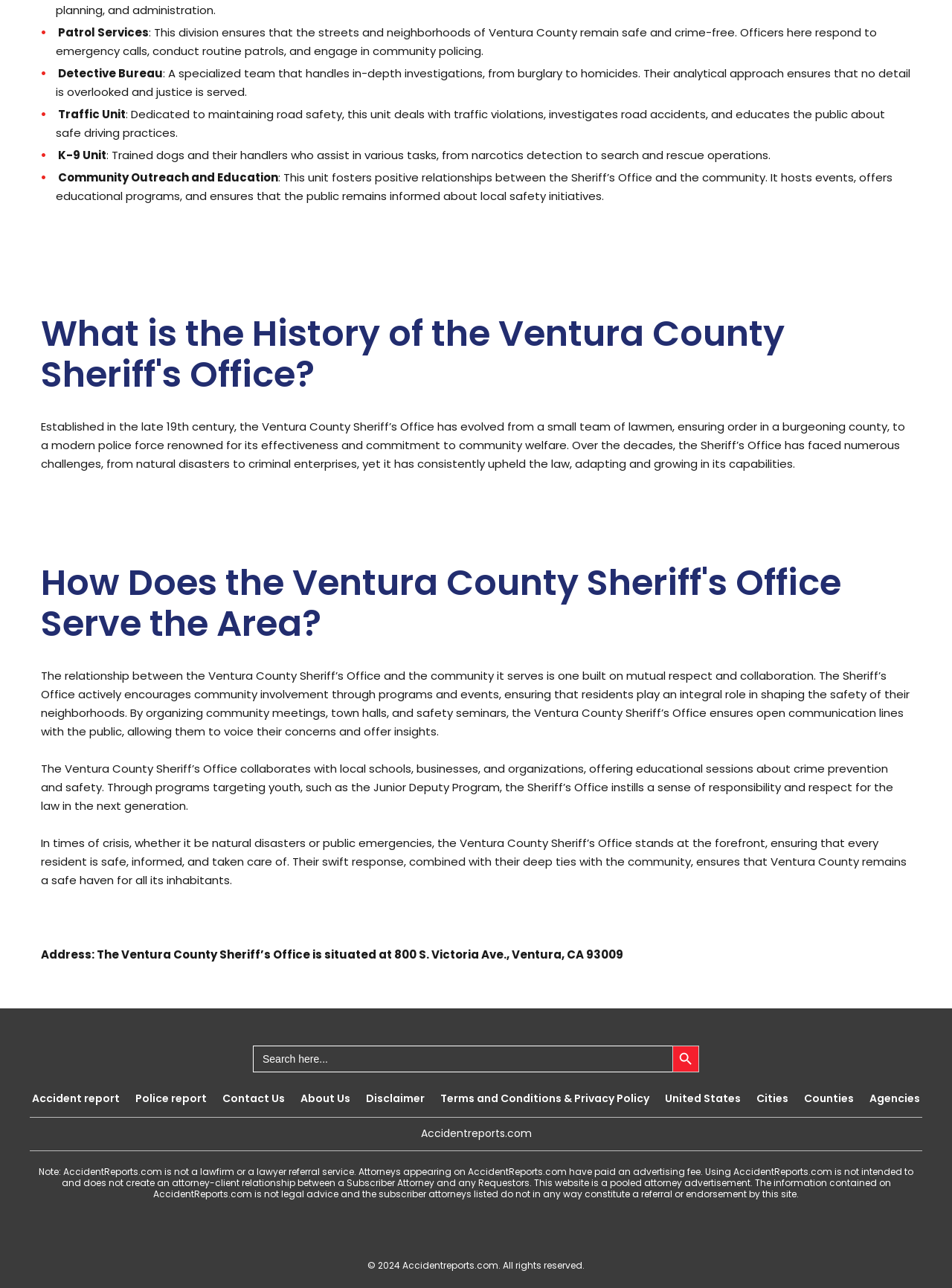Given the description "About Us", provide the bounding box coordinates of the corresponding UI element.

[0.316, 0.847, 0.368, 0.859]